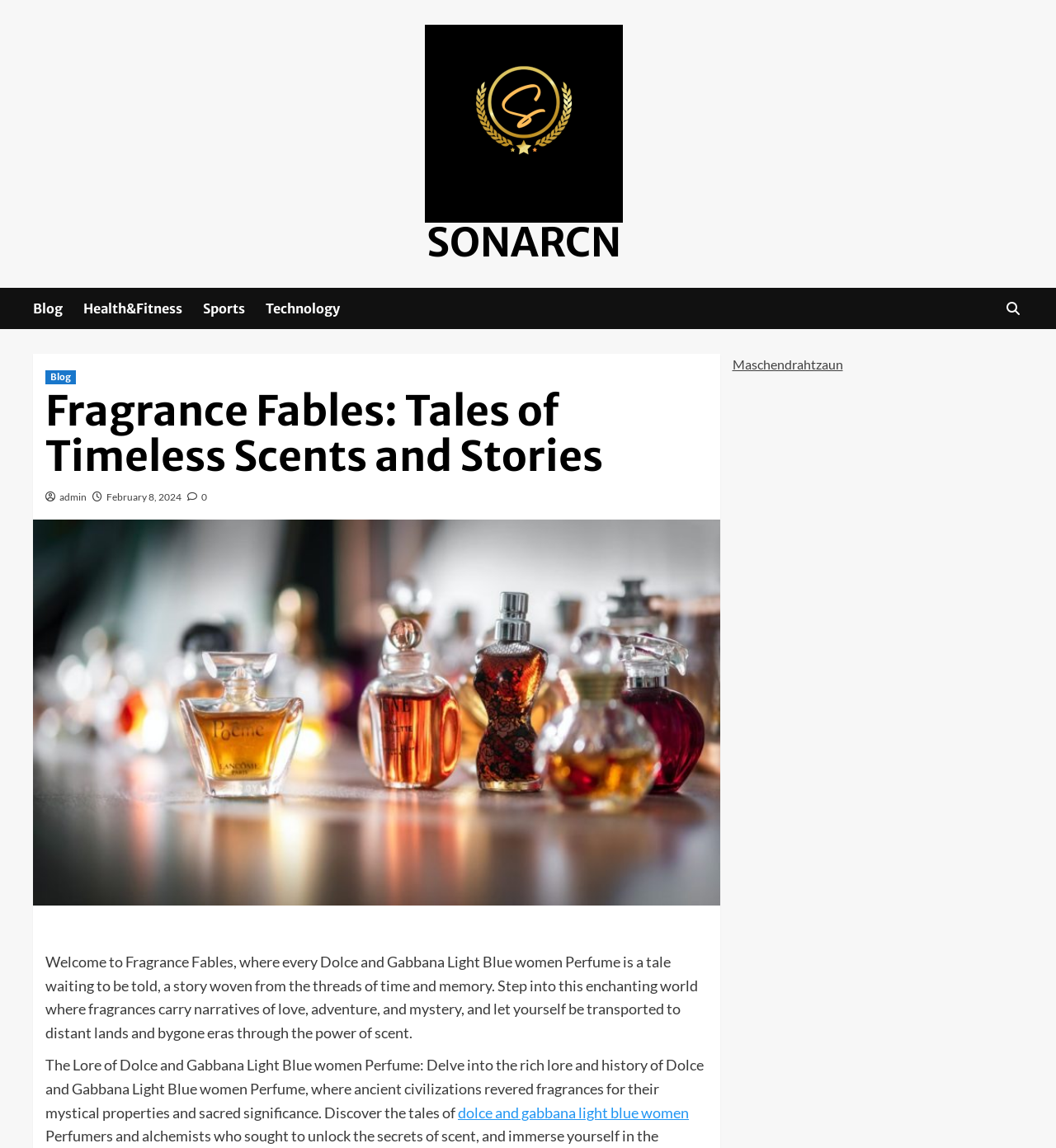Offer a thorough description of the webpage.

The webpage is titled "Fragrance Fables: Tales of Timeless Scents and Stories" and features a prominent header with a similar title. Below the header, there is a brief introduction to Fragrance Fables, which describes the enchanting world of perfumes and their ability to transport users to distant lands and bygone eras through the power of scent.

On the top-left corner, there are five links to different categories: Blog, Health&Fitness, Sports, Technology, and an icon-only link. Above these links, there is a smaller link to "Sonarcn" accompanied by an image with the same name.

On the top-right corner, there is a larger link to "SONARCN" and an icon-only link. Below these links, there is a header section with links to "Blog", the website's title, a link to "admin", a date "February 8, 2024", and an icon-only link.

The main content of the webpage is divided into two sections. The first section describes the lore of Dolce and Gabbana Light Blue women Perfume, where ancient civilizations revered fragrances for their mystical properties and sacred significance. This section features a link to "dolce and gabbana light blue women".

On the right side of the webpage, there is a complementary section with a single link to "Maschendrahtzaun".